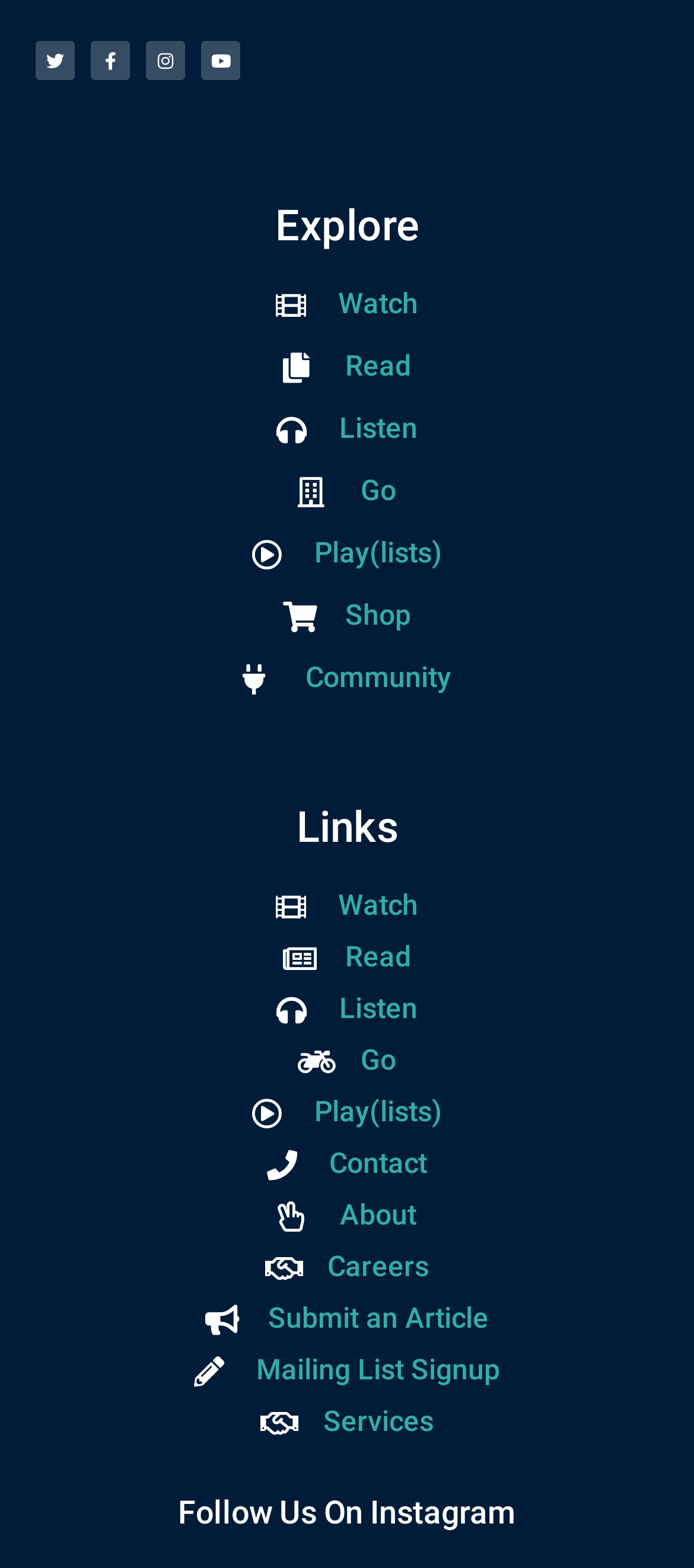Identify the coordinates of the bounding box for the element that must be clicked to accomplish the instruction: "Follow on Twitter".

[0.051, 0.026, 0.108, 0.051]